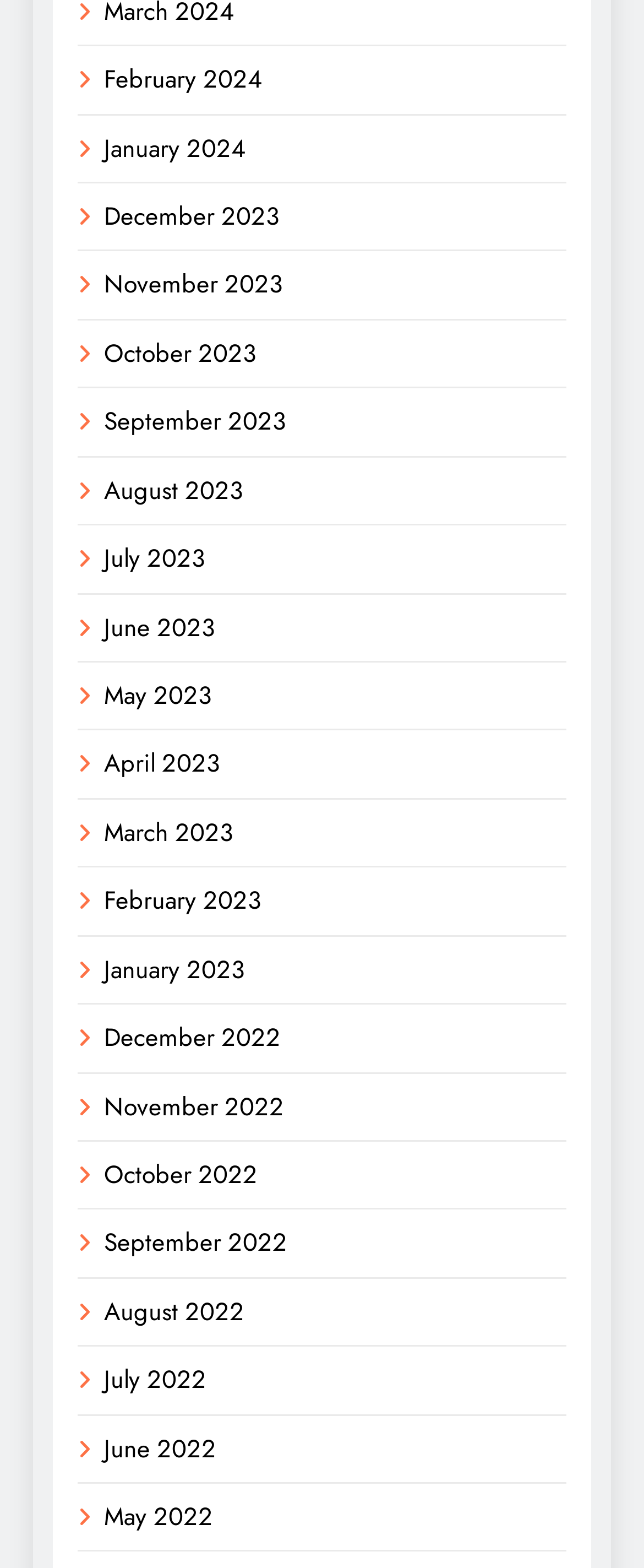How many links are above the 'June 2023' link?
Please provide a single word or phrase based on the screenshot.

5